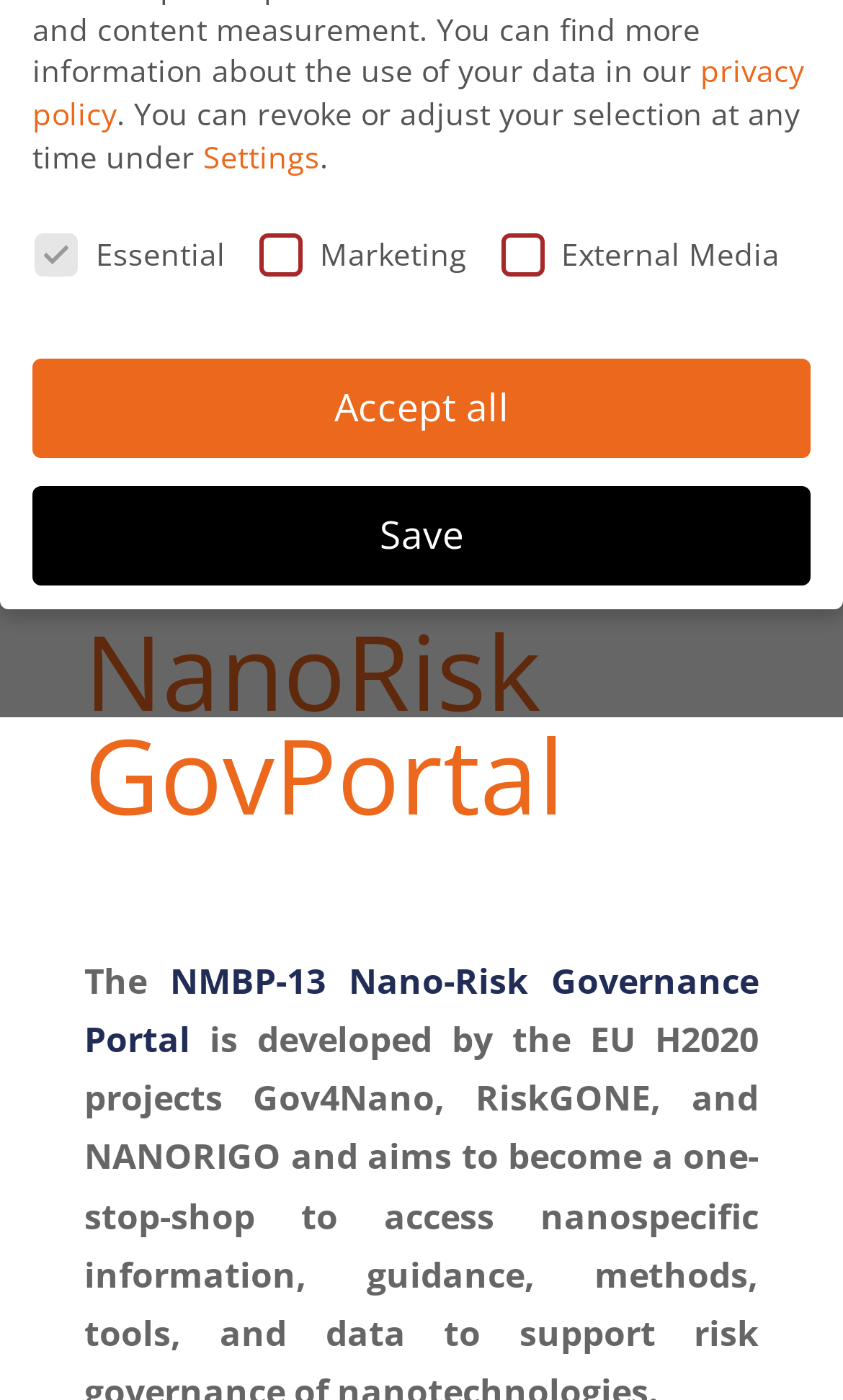Find the bounding box coordinates for the HTML element described as: "Cookie Details". The coordinates should consist of four float values between 0 and 1, i.e., [left, top, right, bottom].

[0.222, 0.529, 0.419, 0.551]